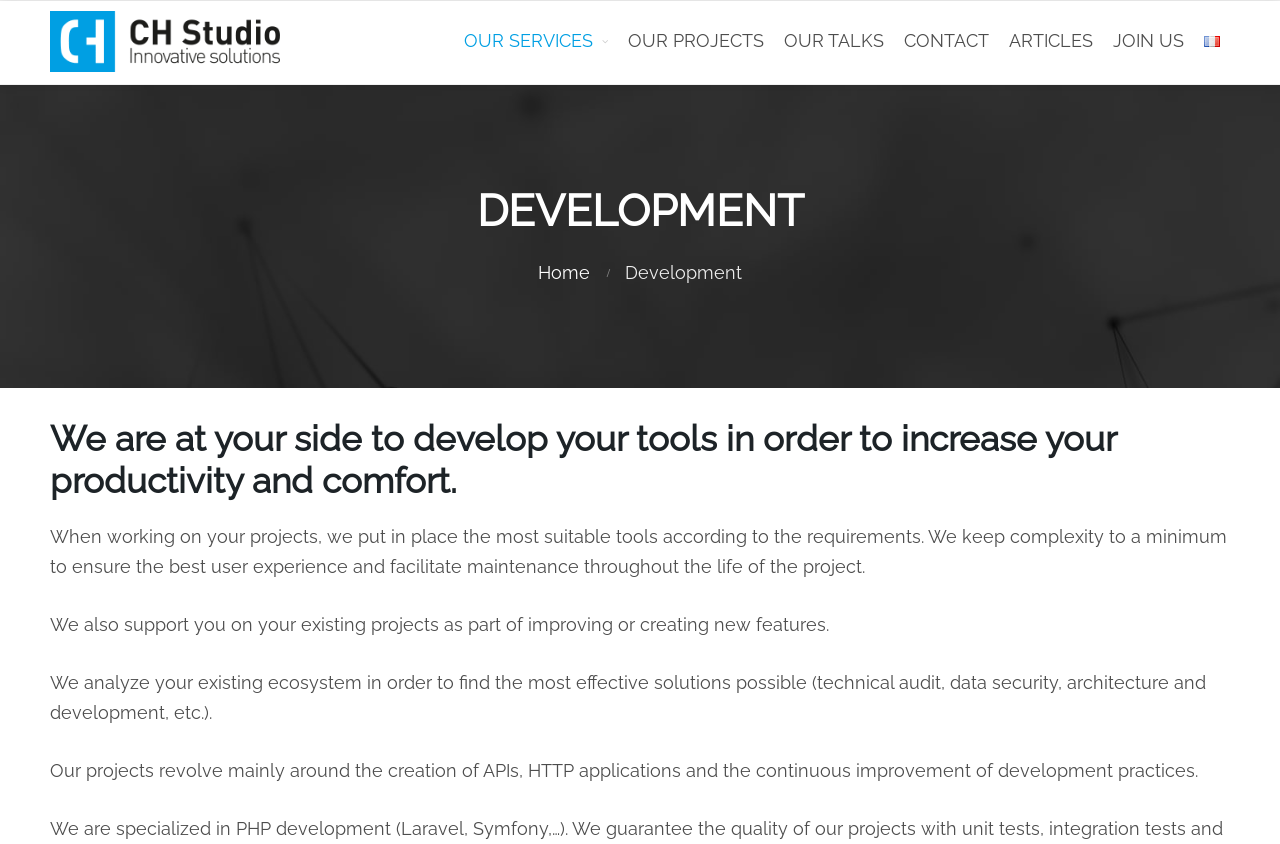Determine the bounding box coordinates of the clickable region to carry out the instruction: "switch to French".

[0.933, 0.019, 0.961, 0.078]